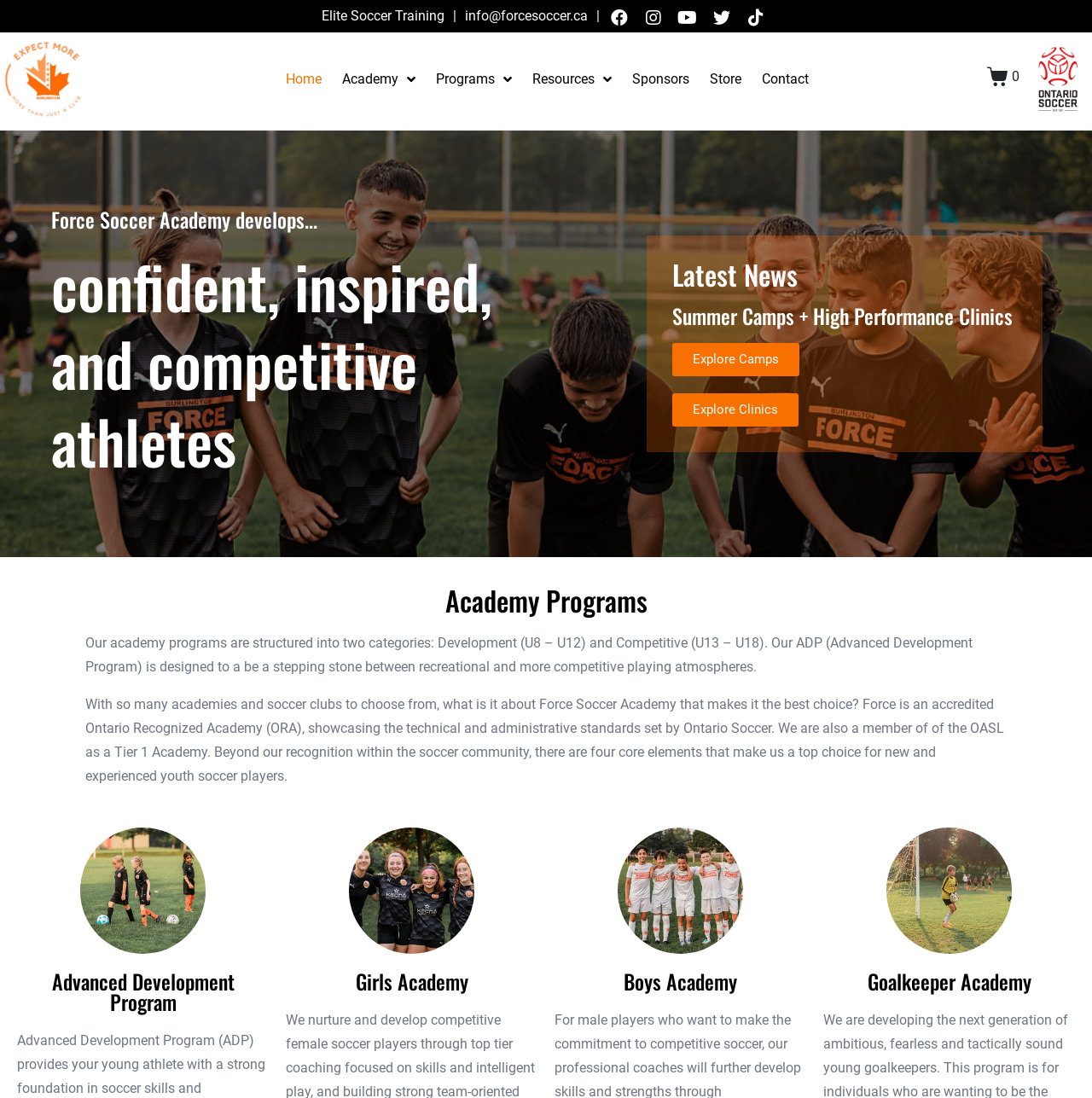What is the primary focus of the image at the bottom left?
Please provide a single word or phrase as your answer based on the screenshot.

Girls Players Practicing